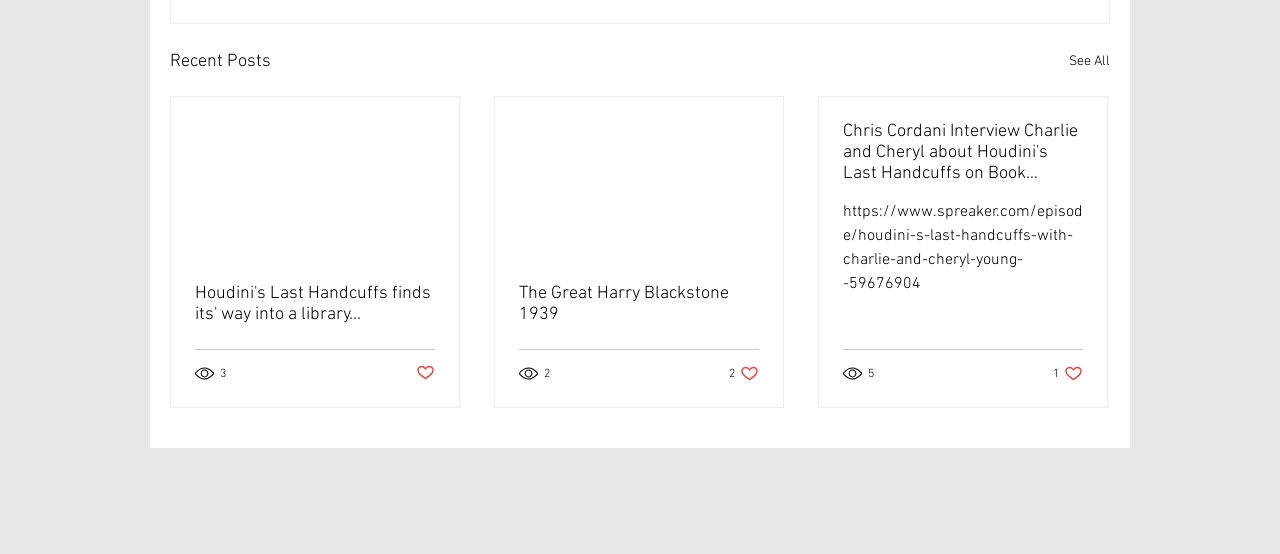Determine the bounding box coordinates for the area you should click to complete the following instruction: "View the post about Houdini's Last Handcuffs on Book Spectrum".

[0.659, 0.218, 0.846, 0.332]